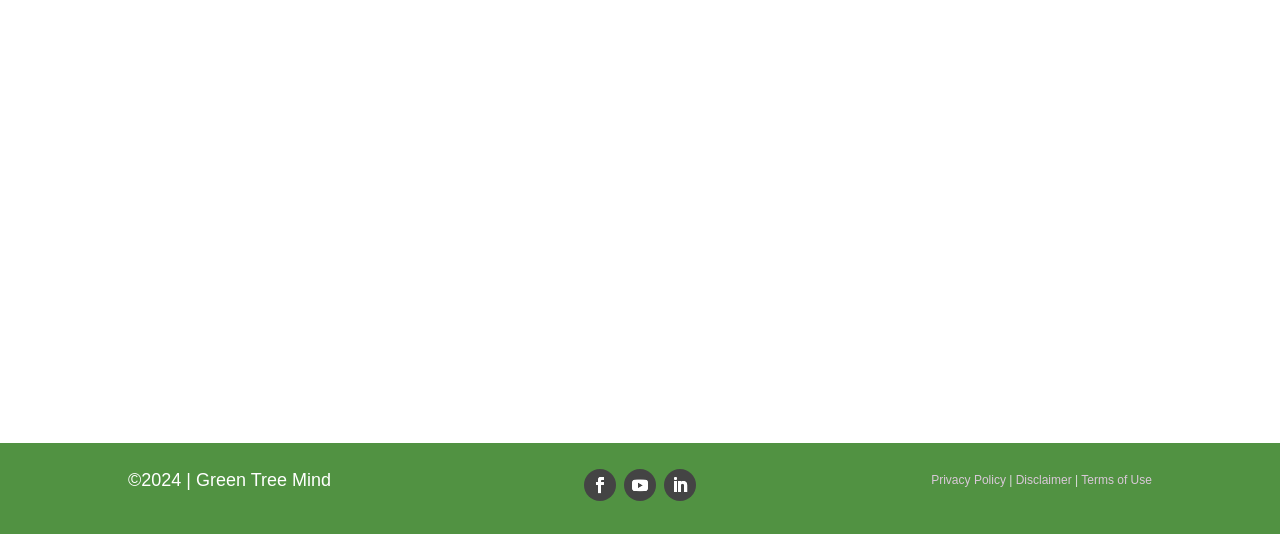What is the copyright year mentioned at the bottom of the page?
Please respond to the question with a detailed and well-explained answer.

I found the copyright year by looking at the StaticText element at the bottom of the page, which contains the copyright information and the year 2024.